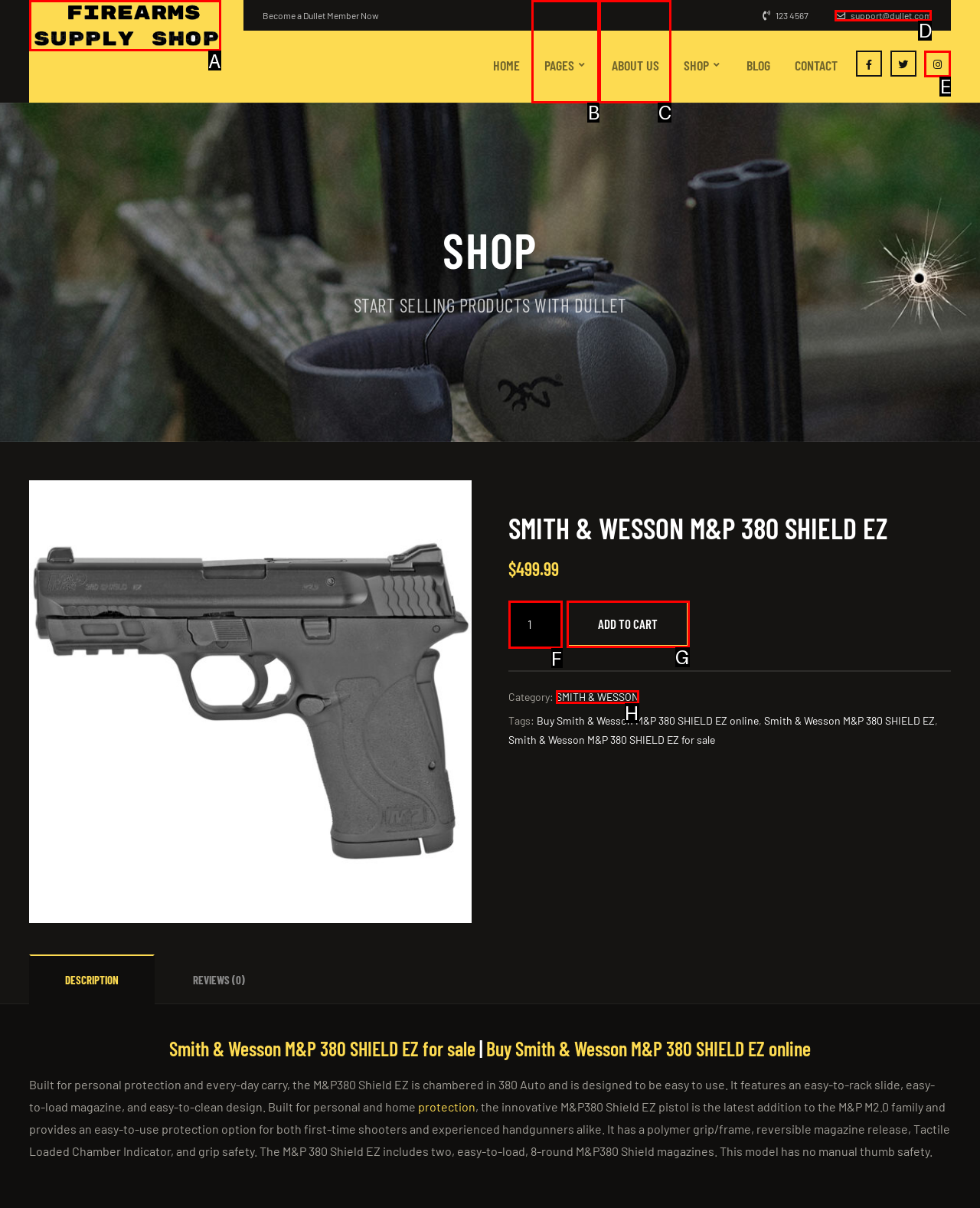Identify the letter of the UI element that corresponds to: About us
Respond with the letter of the option directly.

C